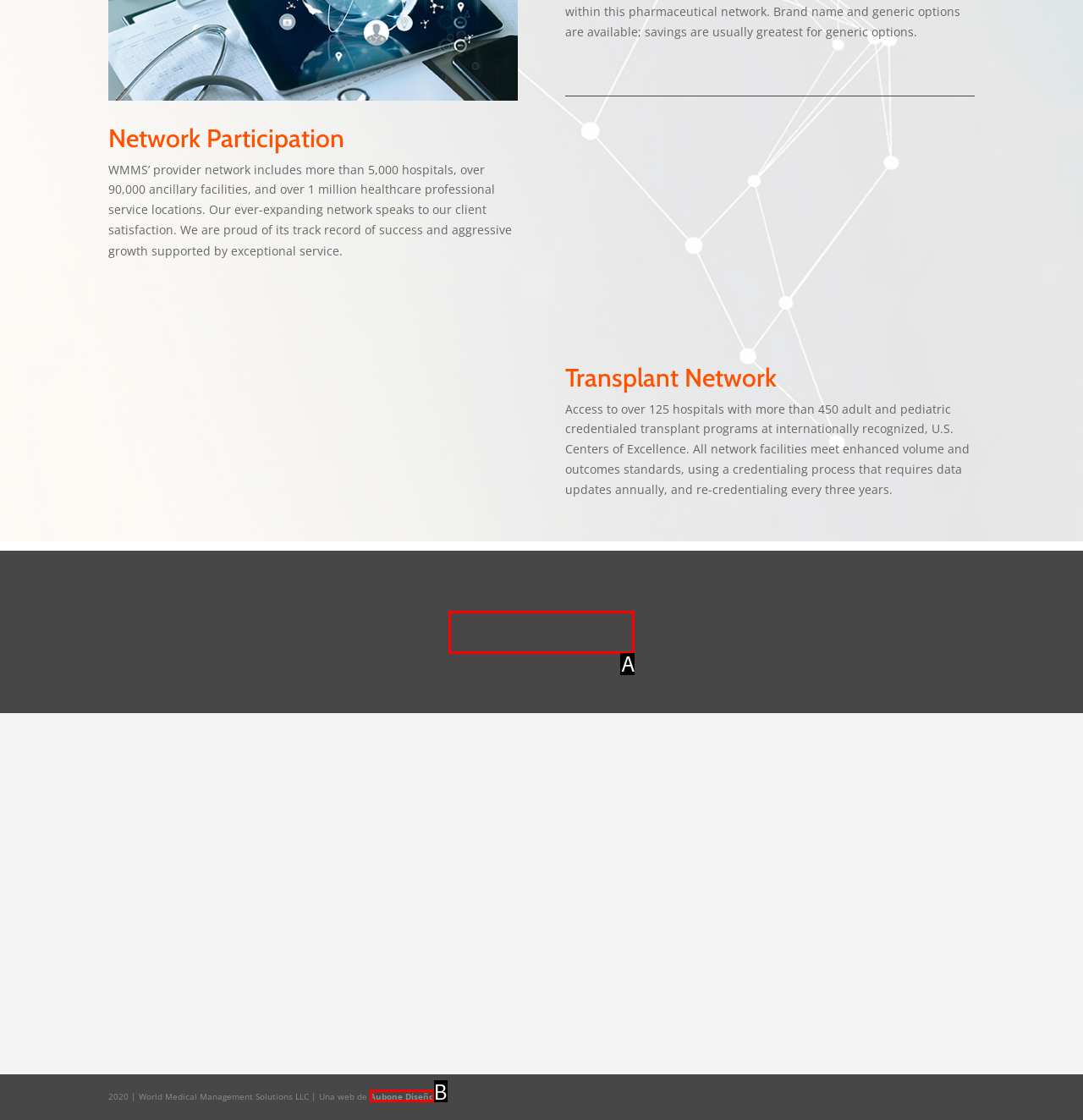Determine which option matches the element description: Aubone Diseño
Reply with the letter of the appropriate option from the options provided.

B